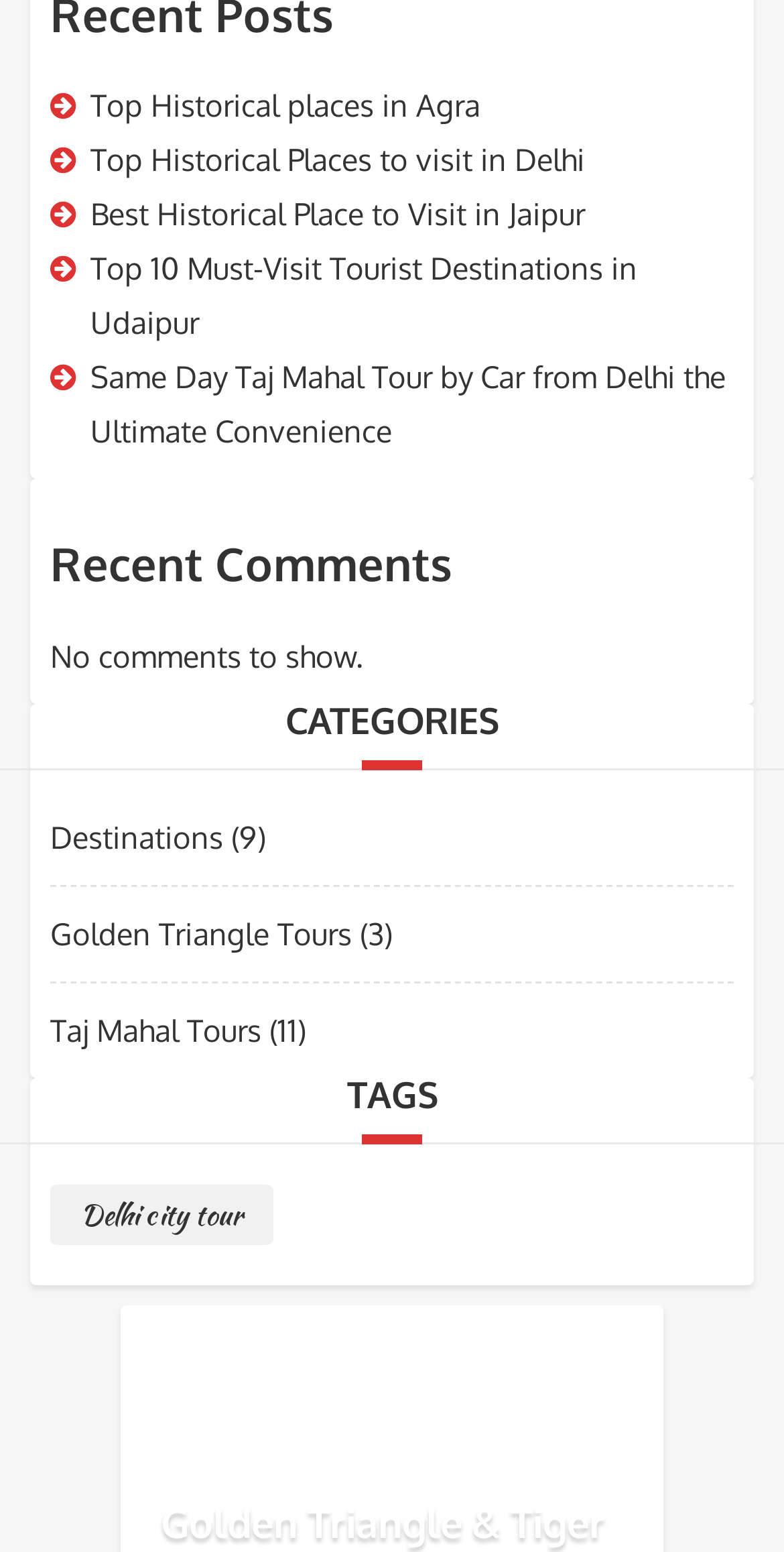Pinpoint the bounding box coordinates of the clickable area needed to execute the instruction: "Book golden-triangle-&-tiger-safari-delhi-agra-jaipur-&-ranthambore-5D-4N tour". The coordinates should be specified as four float numbers between 0 and 1, i.e., [left, top, right, bottom].

[0.154, 0.943, 0.846, 0.968]